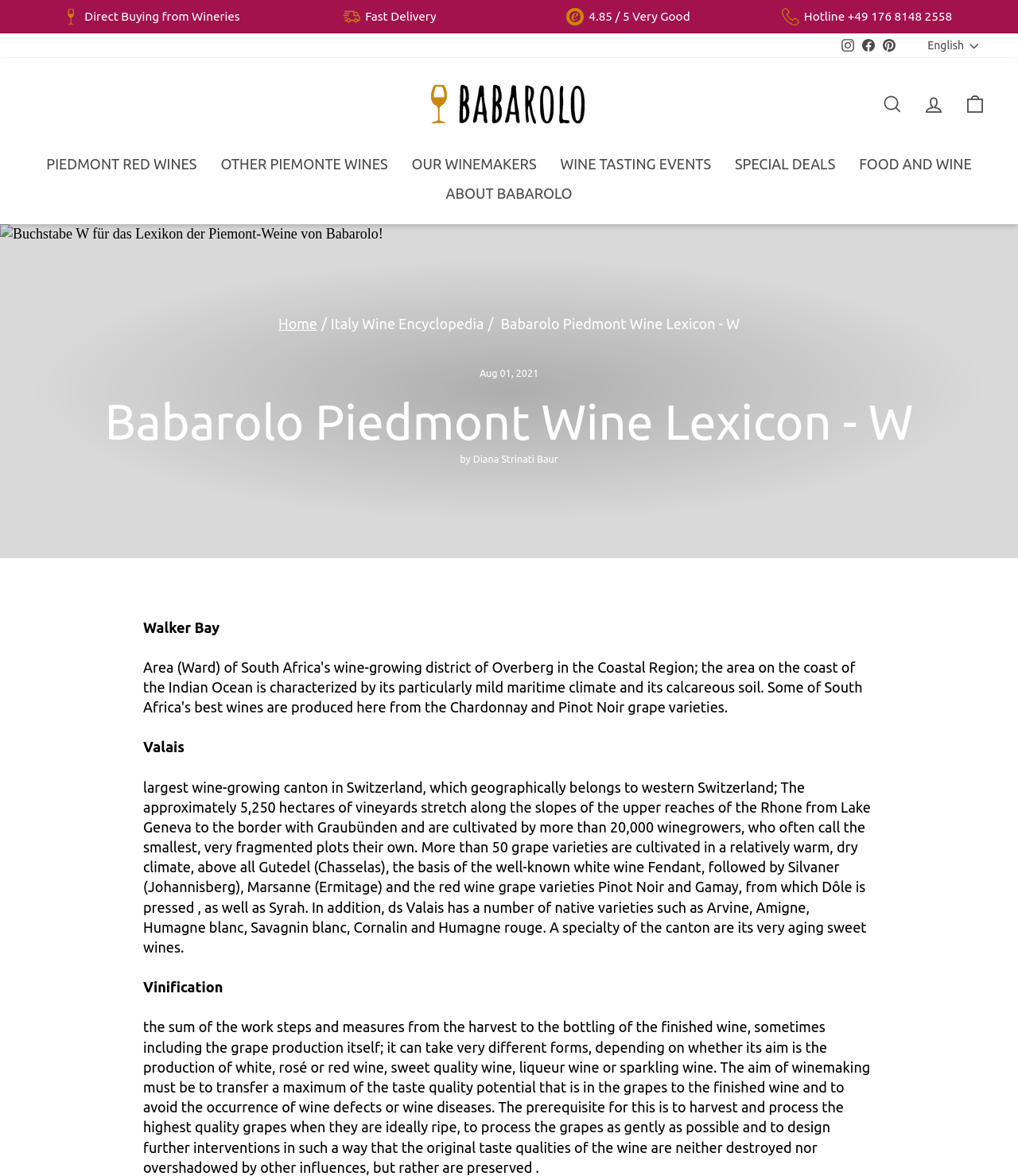How many social media links are there?
Please answer the question with as much detail as possible using the screenshot.

I counted the number of social media links by looking at the section of the webpage that contains links to Instagram, Facebook, and Pinterest. There are three links in total.